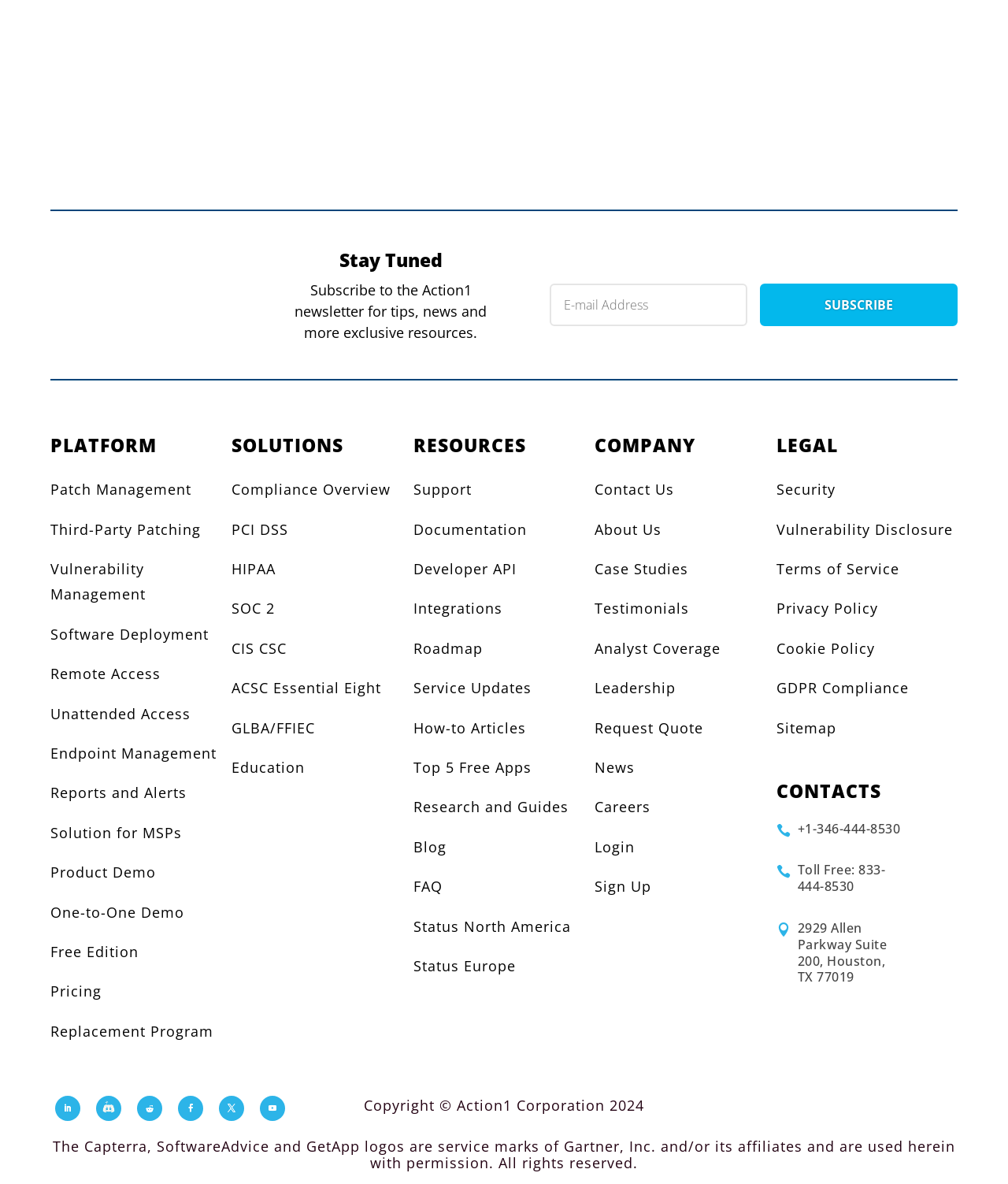Using the provided description: "SOC 2", find the bounding box coordinates of the corresponding UI element. The output should be four float numbers between 0 and 1, in the format [left, top, right, bottom].

[0.23, 0.506, 0.273, 0.522]